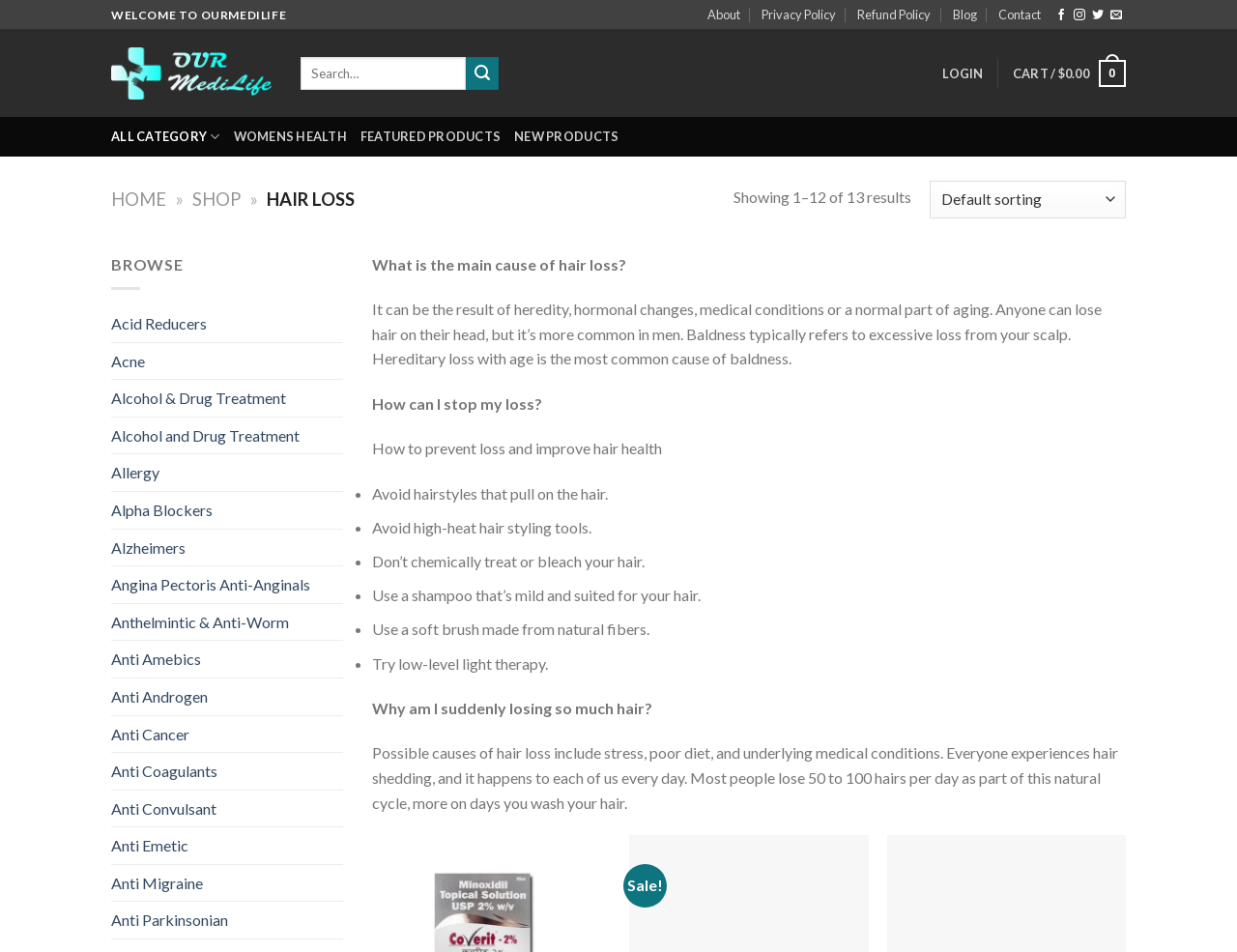Illustrate the webpage's structure and main components comprehensively.

This webpage is about hair loss, also known as alopecia, and provides information on its causes, prevention, and treatment. At the top of the page, there is a header section with a logo and a navigation menu that includes links to "About", "Privacy Policy", "Refund Policy", "Blog", and "Contact". Below the header, there is a search bar with a submit button.

The main content of the page is divided into two sections. The left section has a list of categories, including "WOMENS HEALTH", "FEATURED PRODUCTS", and "NEW PRODUCTS", as well as a link to "ALL CATEGORY" with a dropdown menu. The right section has a series of questions and answers about hair loss, including "What is the main cause of hair loss?", "How can I stop my hair loss?", and "Why am I suddenly losing so much hair?". Each question is followed by a detailed answer that provides information on the causes and prevention of hair loss.

Below the Q&A section, there are three buttons labeled "Wishlist" with corresponding links to "Add to Wishlist". These buttons are likely related to products or services offered on the website.

At the bottom of the page, there is a footer section with links to social media platforms, including Facebook, Instagram, and Twitter, as well as a link to "Send us an email". There is also a copyright notice and a link to "LOGIN" and "CART" with a price of $0.00.